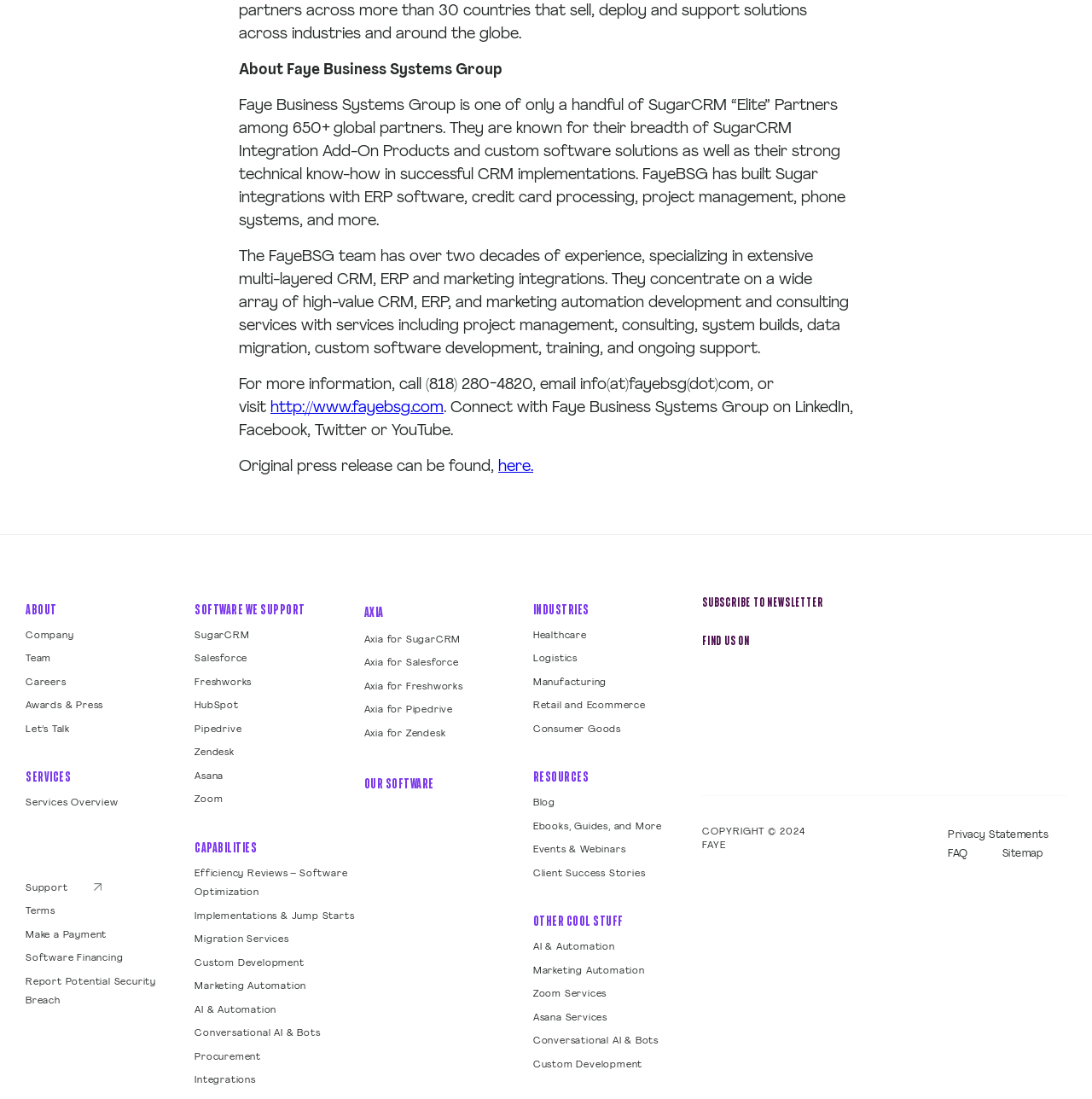Locate the bounding box coordinates of the element that should be clicked to fulfill the instruction: "Explore the 'Services' section".

[0.023, 0.697, 0.178, 0.716]